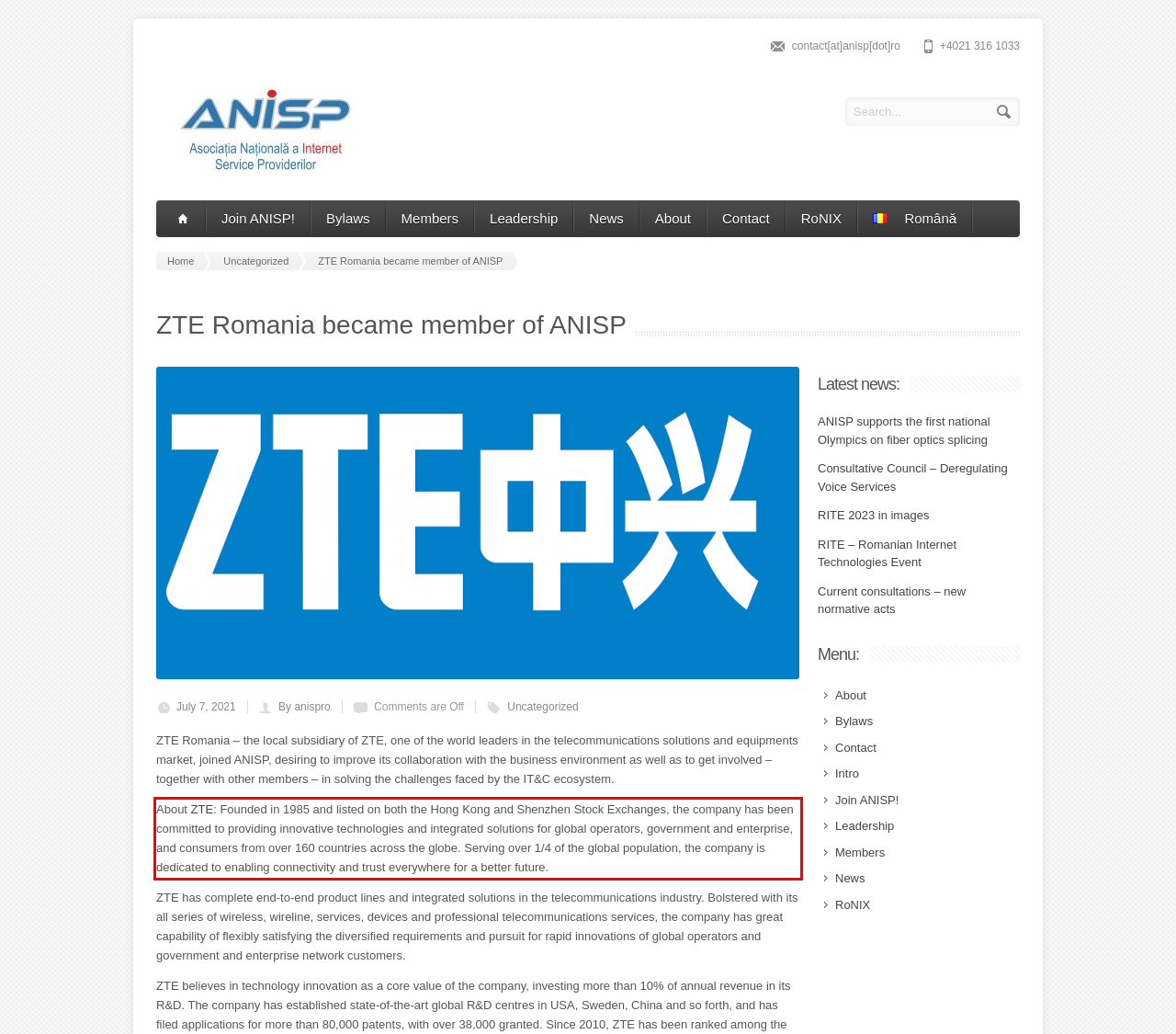With the provided screenshot of a webpage, locate the red bounding box and perform OCR to extract the text content inside it.

About ZTE: Founded in 1985 and listed on both the Hong Kong and Shenzhen Stock Exchanges, the company has been committed to providing innovative technologies and integrated solutions for global operators, government and enterprise, and consumers from over 160 countries across the globe. Serving over 1/4 of the global population, the company is dedicated to enabling connectivity and trust everywhere for a better future.